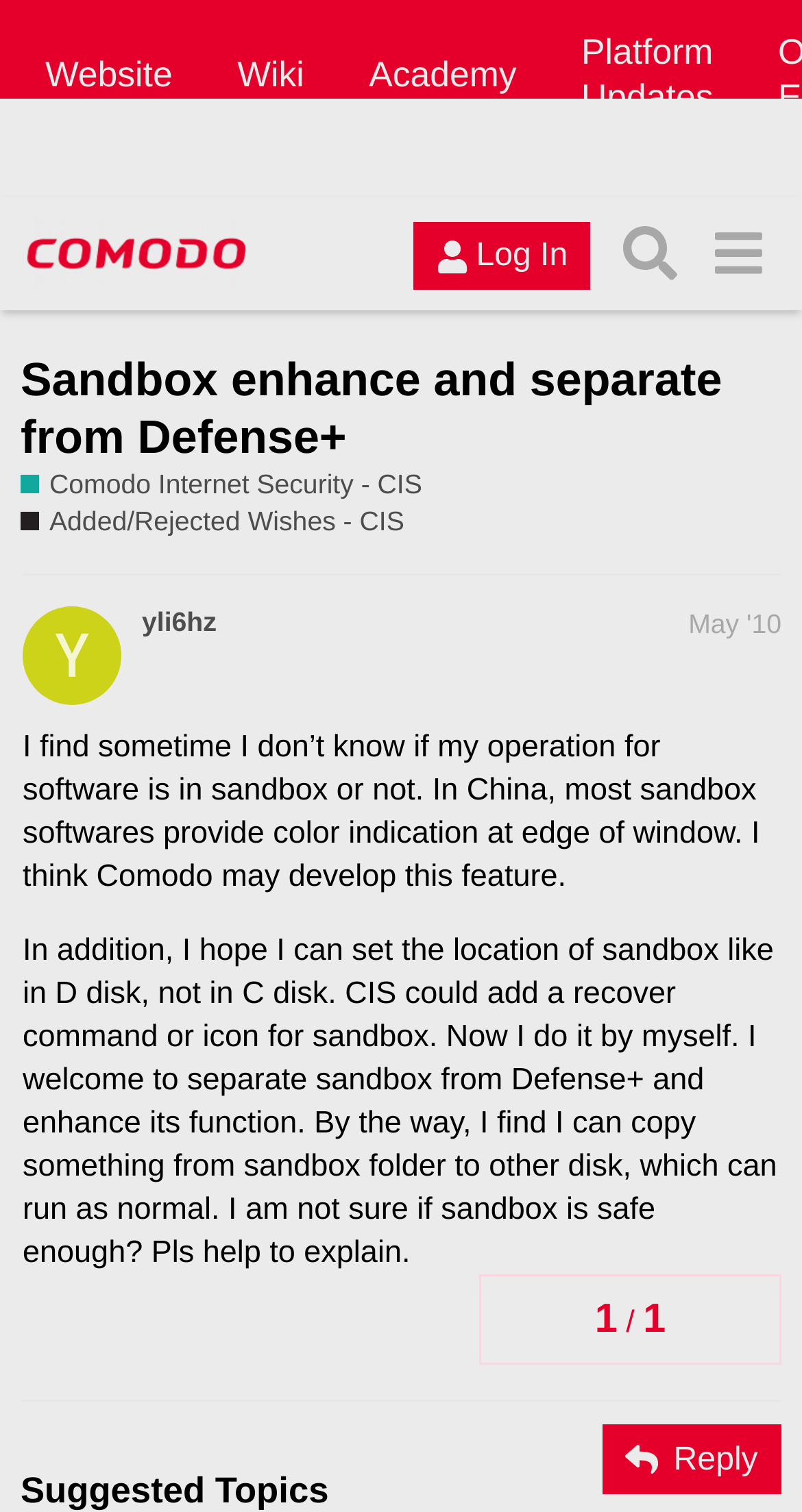Please find the bounding box coordinates for the clickable element needed to perform this instruction: "Click on the 'Log In' button".

[0.516, 0.147, 0.736, 0.192]